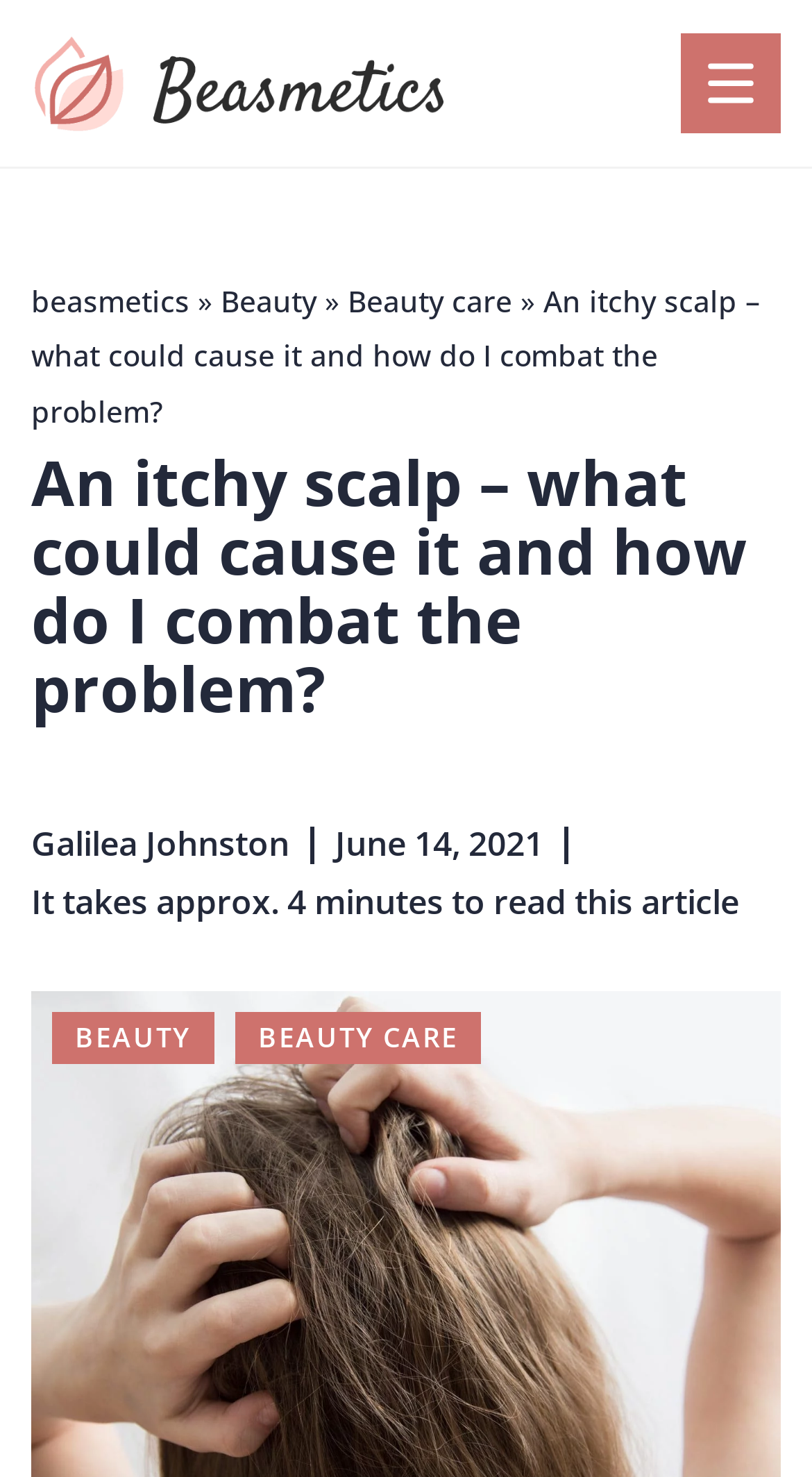Highlight the bounding box of the UI element that corresponds to this description: "Beauty".

[0.064, 0.685, 0.264, 0.721]